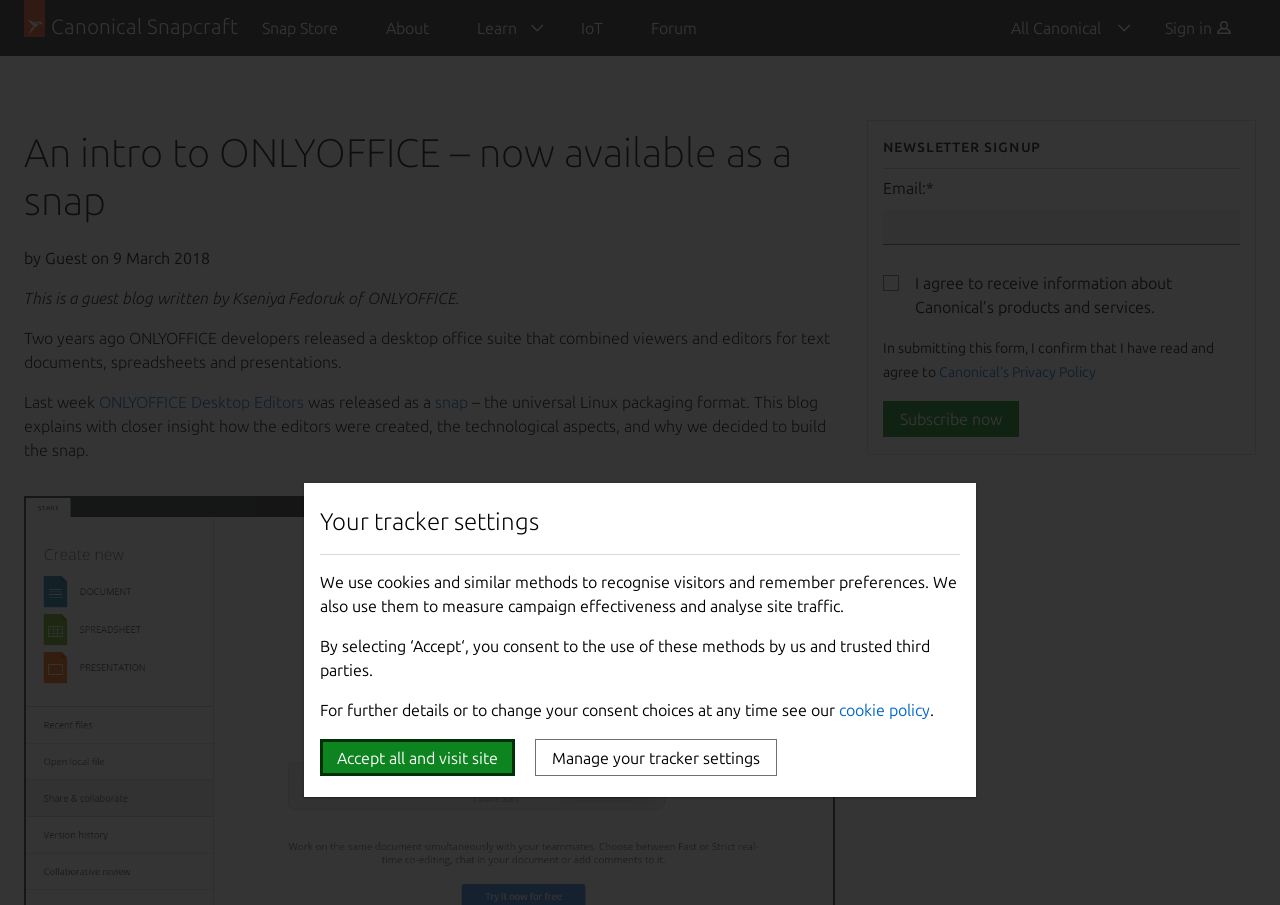What is the name of the company mentioned in the article?
Based on the image content, provide your answer in one word or a short phrase.

Canonical